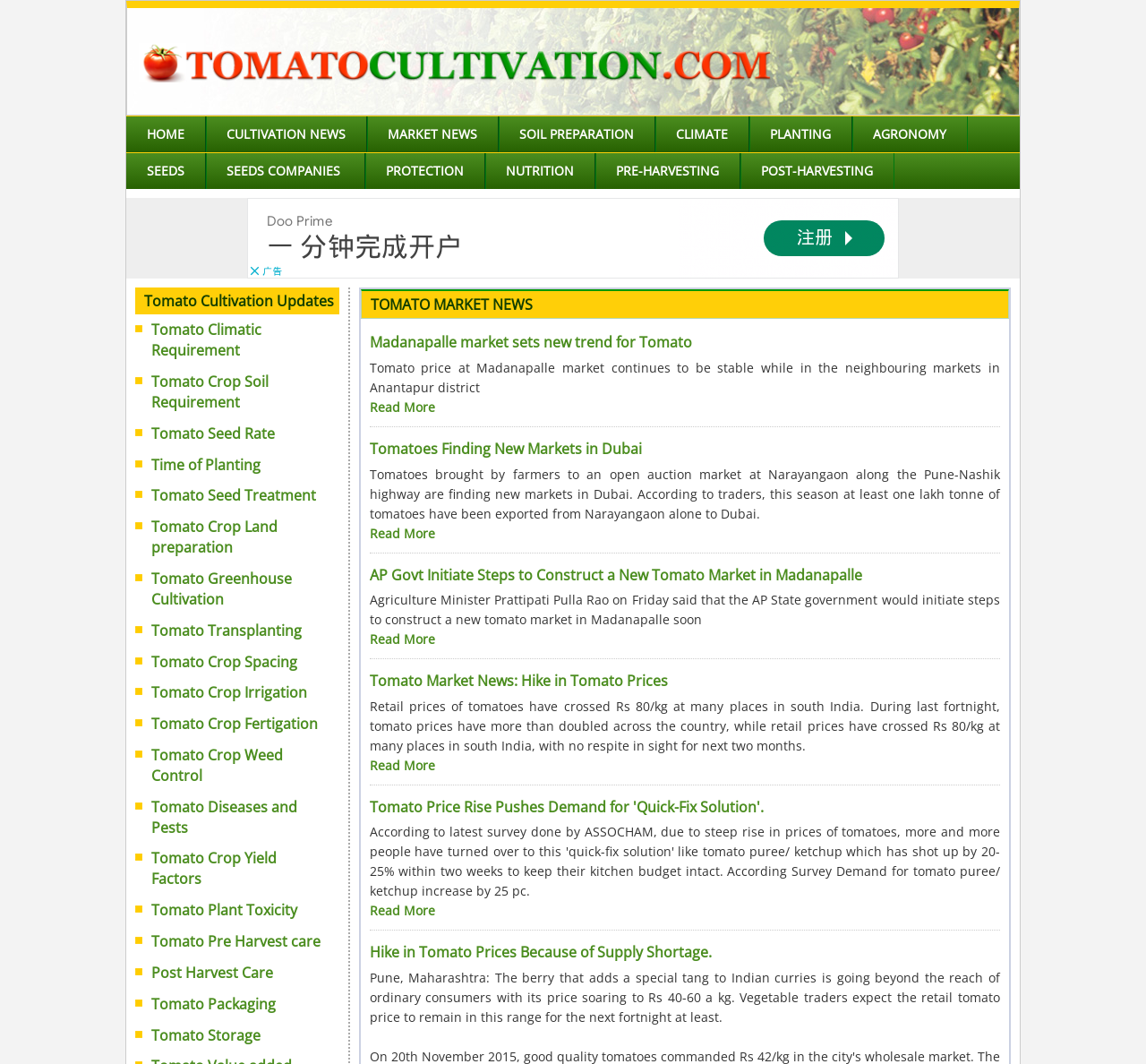Identify the bounding box for the UI element described as: "Tomato Storage". Ensure the coordinates are four float numbers between 0 and 1, formatted as [left, top, right, bottom].

[0.124, 0.958, 0.296, 0.988]